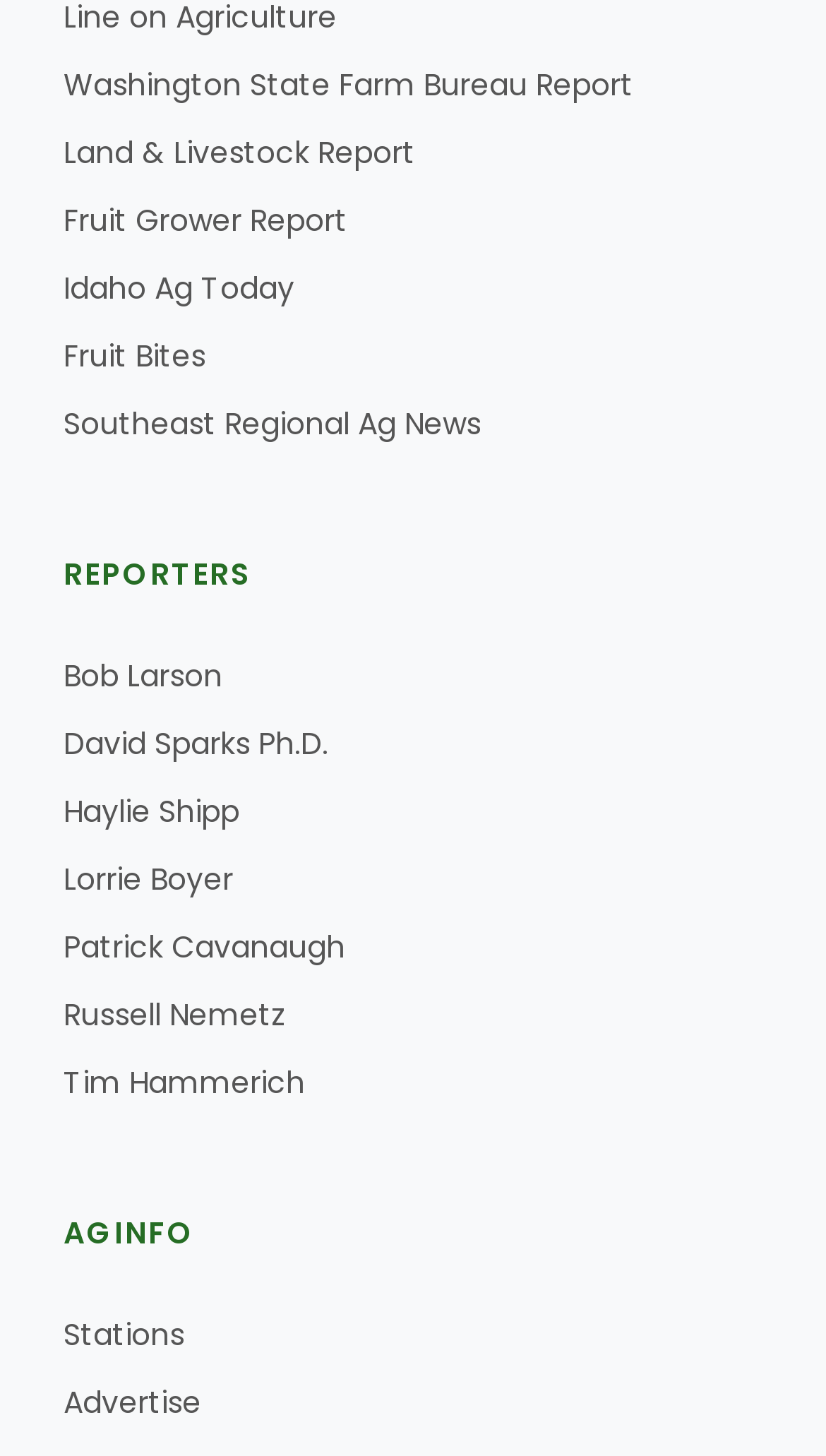Please locate the bounding box coordinates of the element that should be clicked to achieve the given instruction: "go to Fruit Grower Report".

[0.195, 0.561, 0.844, 0.587]